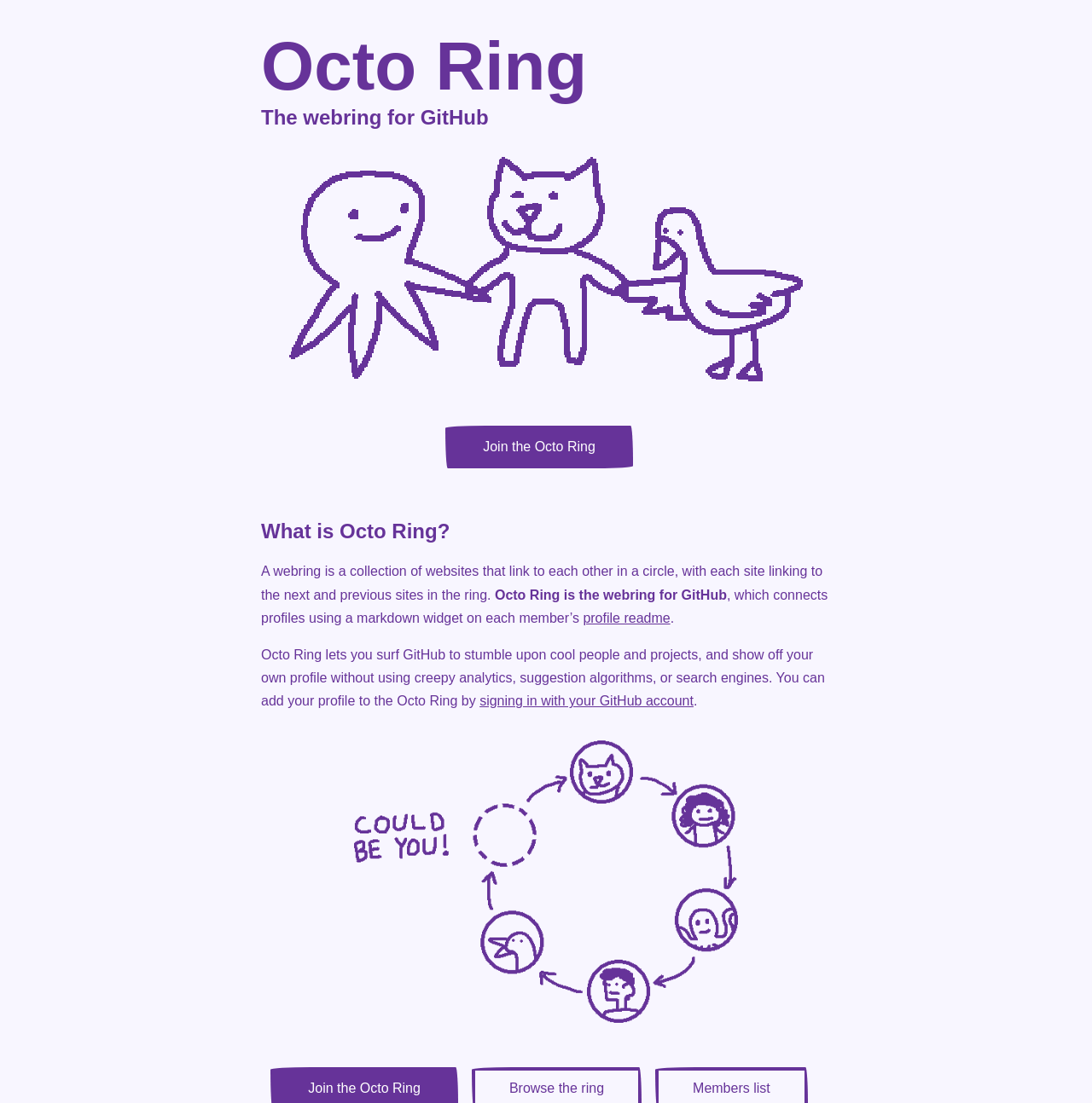Illustrate the webpage thoroughly, mentioning all important details.

The webpage is about Octo Ring, a webring for GitHub. At the top, there is a heading that reads "Octo Ring" followed by a subtitle "The webring for GitHub". Below these headings, there is an image depicting an octopus, a cat, and a goose holding hands. 

To the right of the image, there is a call-to-action link "Join the Octo Ring". Below the image, there is a section that explains what Octo Ring is. This section starts with a heading "What is Octo Ring?" followed by a paragraph of text that describes a webring as a collection of websites that link to each other in a circle. 

The text then explains that Octo Ring is a webring for GitHub, connecting profiles using a markdown widget on each member's profile readme. There is a link to "profile readme" within this text. The text continues to describe the benefits of Octo Ring, allowing users to discover cool people and projects while showcasing their own profile without using analytics, algorithms, or search engines. 

To add a profile to the Octo Ring, users can sign in with their GitHub account, which is linked to the text. At the bottom of the page, there is a diagram showing five profiles connected to each other in a circle, with an empty space for the user to join.